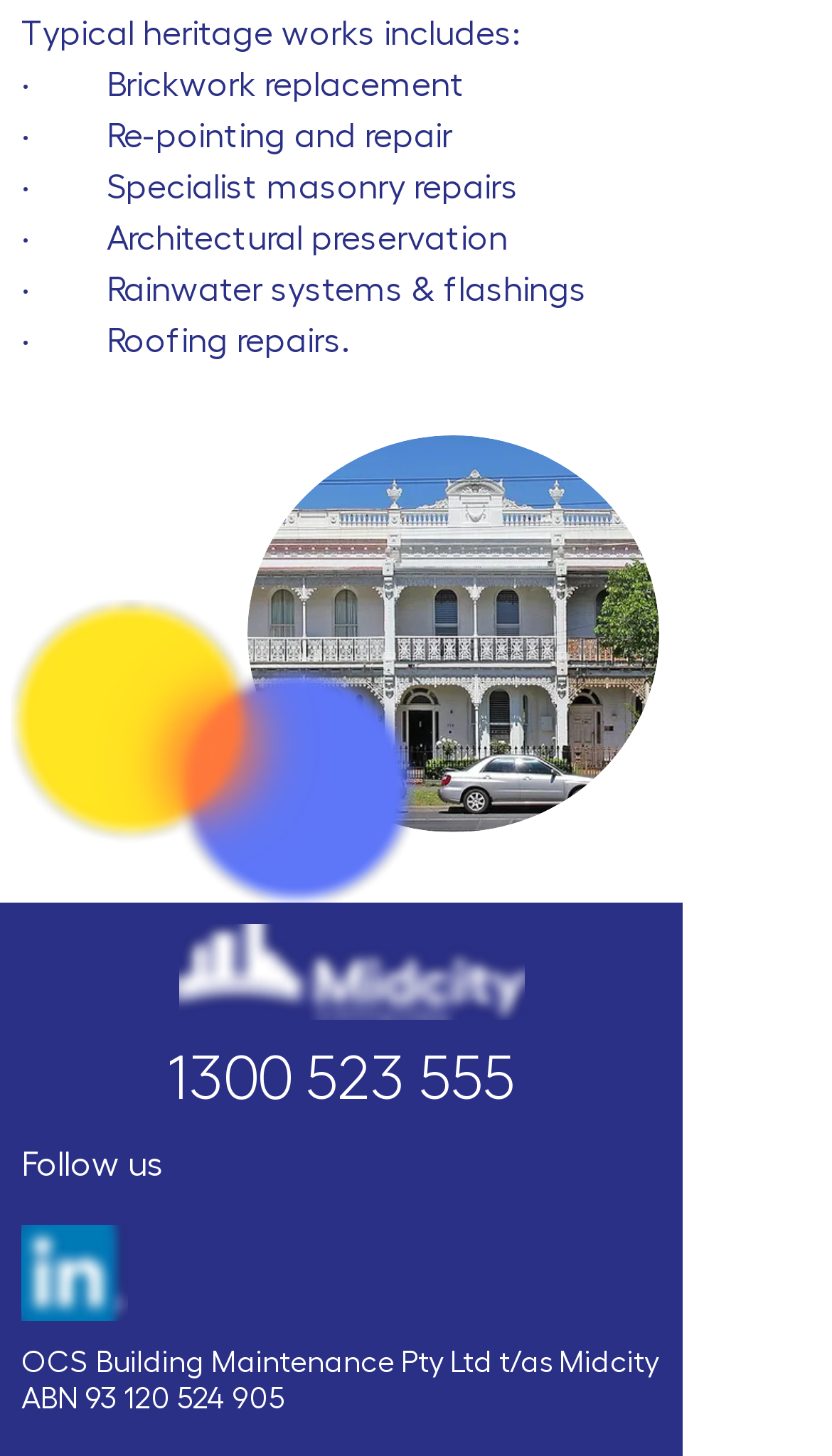Use one word or a short phrase to answer the question provided: 
What is the ABN of Midcity?

93 120 524 905